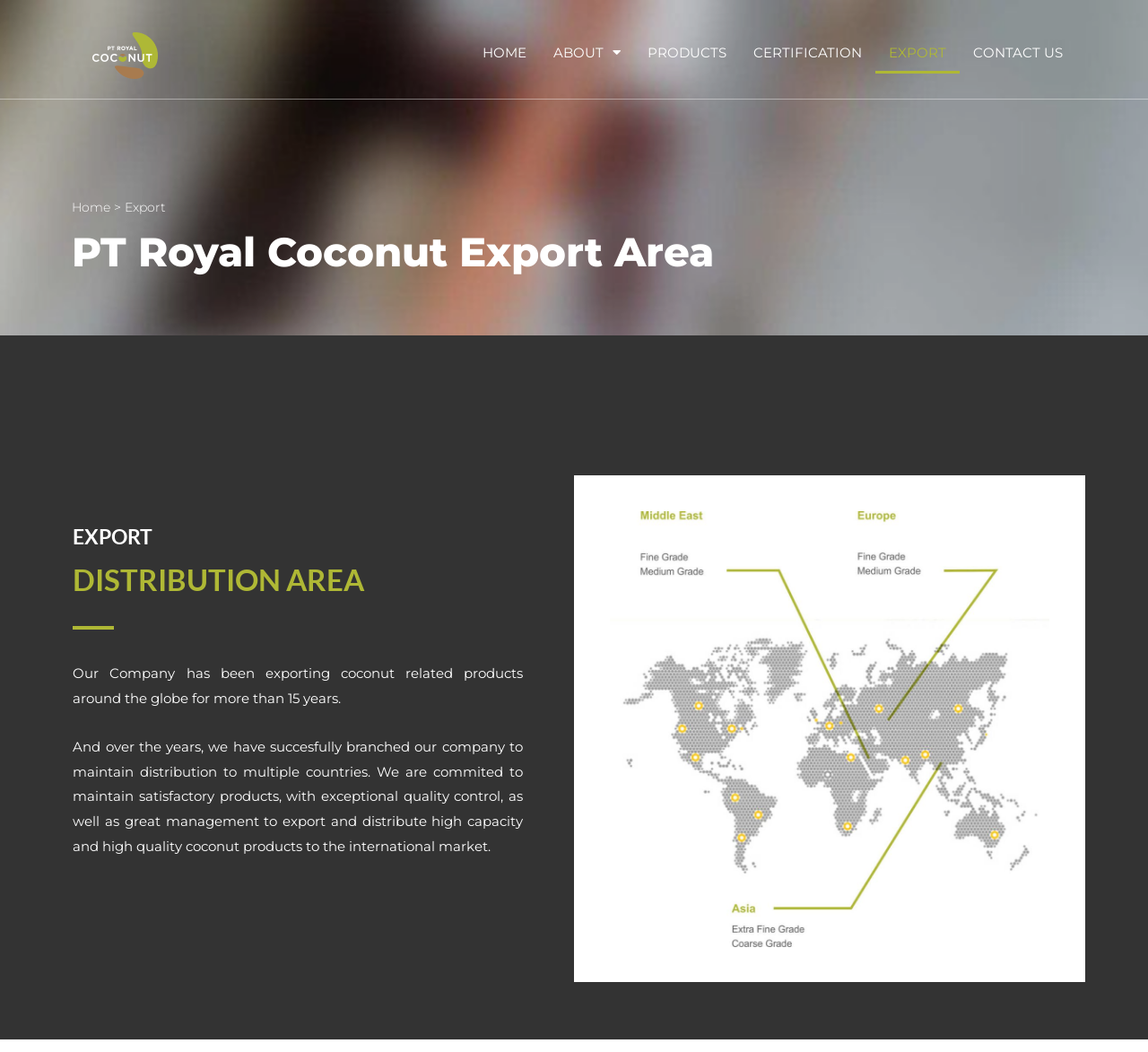Provide the bounding box coordinates of the HTML element described as: "alt="Logo Royal Coconut"". The bounding box coordinates should be four float numbers between 0 and 1, i.e., [left, top, right, bottom].

[0.062, 0.212, 0.152, 0.31]